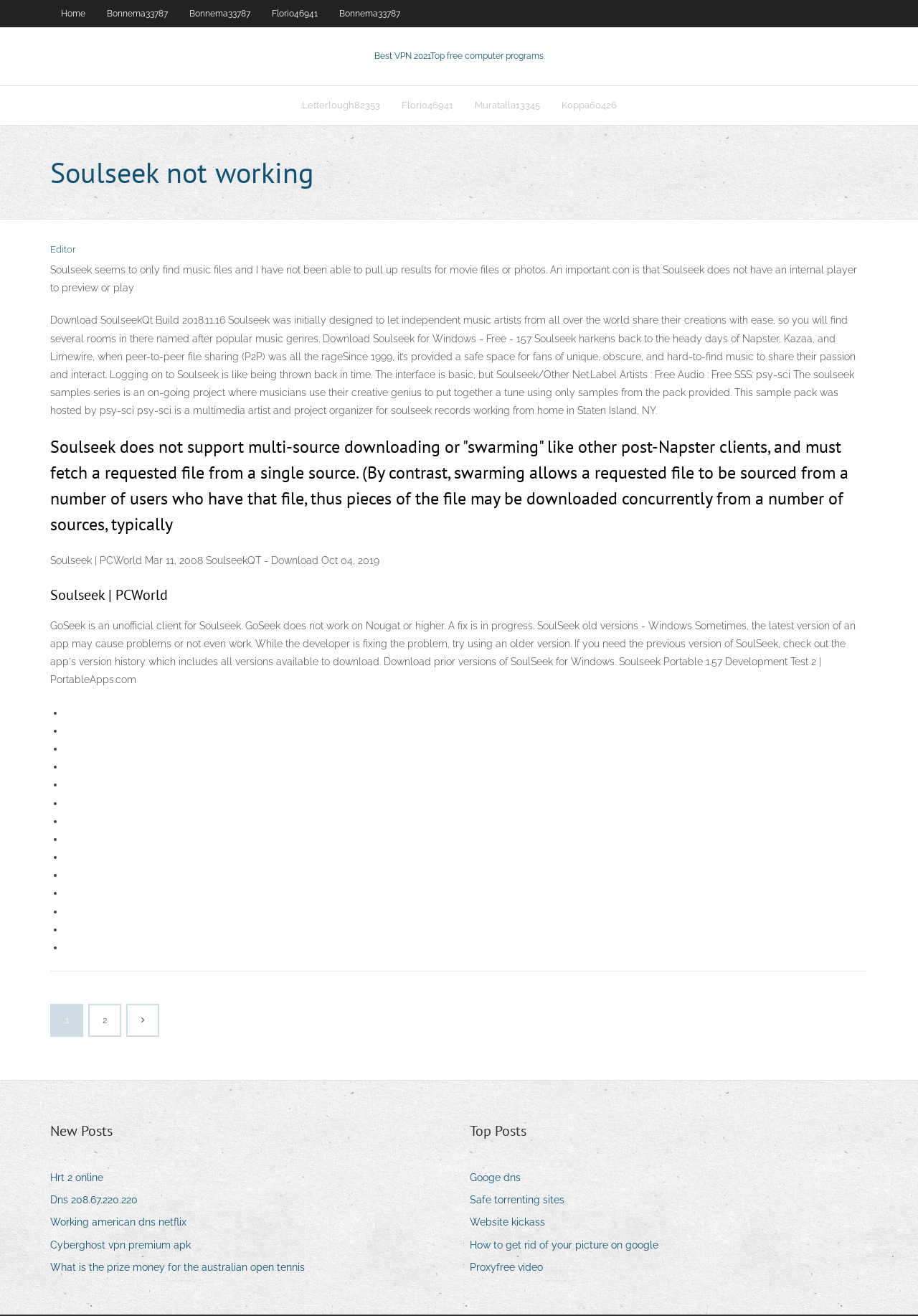What is Soulseek used for?
Give a thorough and detailed response to the question.

Based on the webpage content, Soulseek is a platform that allows users to share files, specifically music files, with others. The text mentions that Soulseek was initially designed for independent music artists to share their creations, and it provides a safe space for fans of unique and hard-to-find music to share their passion and interact.